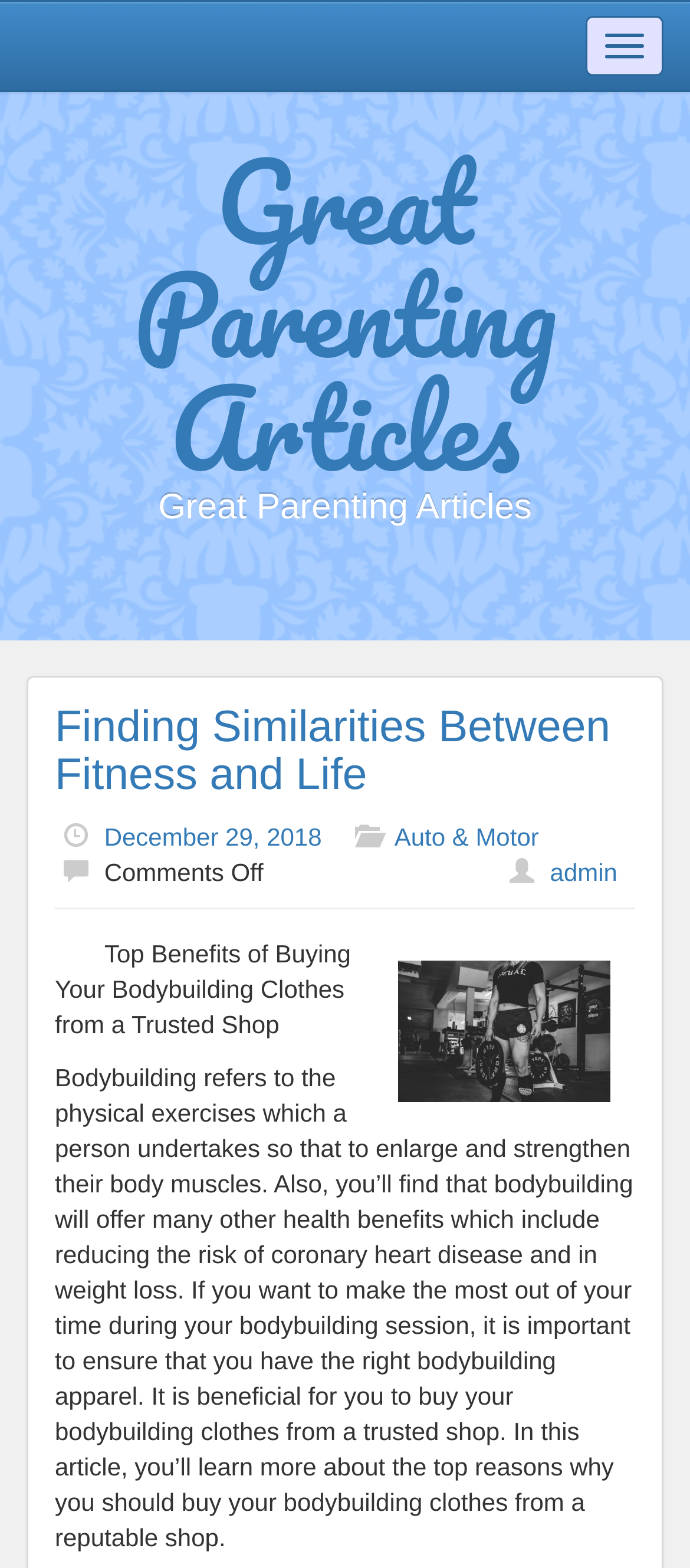Give a one-word or one-phrase response to the question:
What is the purpose of bodybuilding?

enlarge and strengthen body muscles